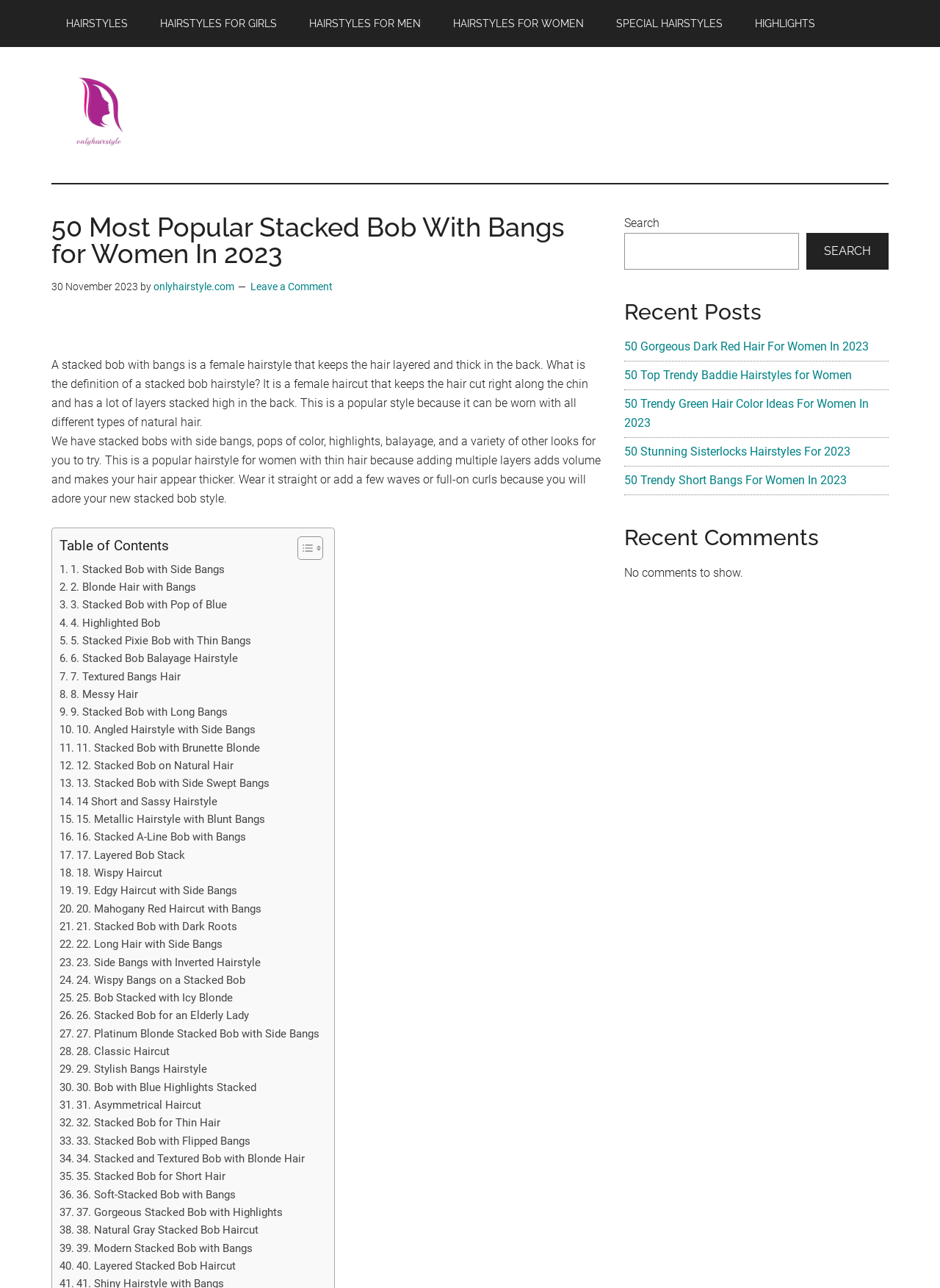Determine the coordinates of the bounding box that should be clicked to complete the instruction: "Click on the 'Leave a Comment' link". The coordinates should be represented by four float numbers between 0 and 1: [left, top, right, bottom].

[0.266, 0.218, 0.354, 0.227]